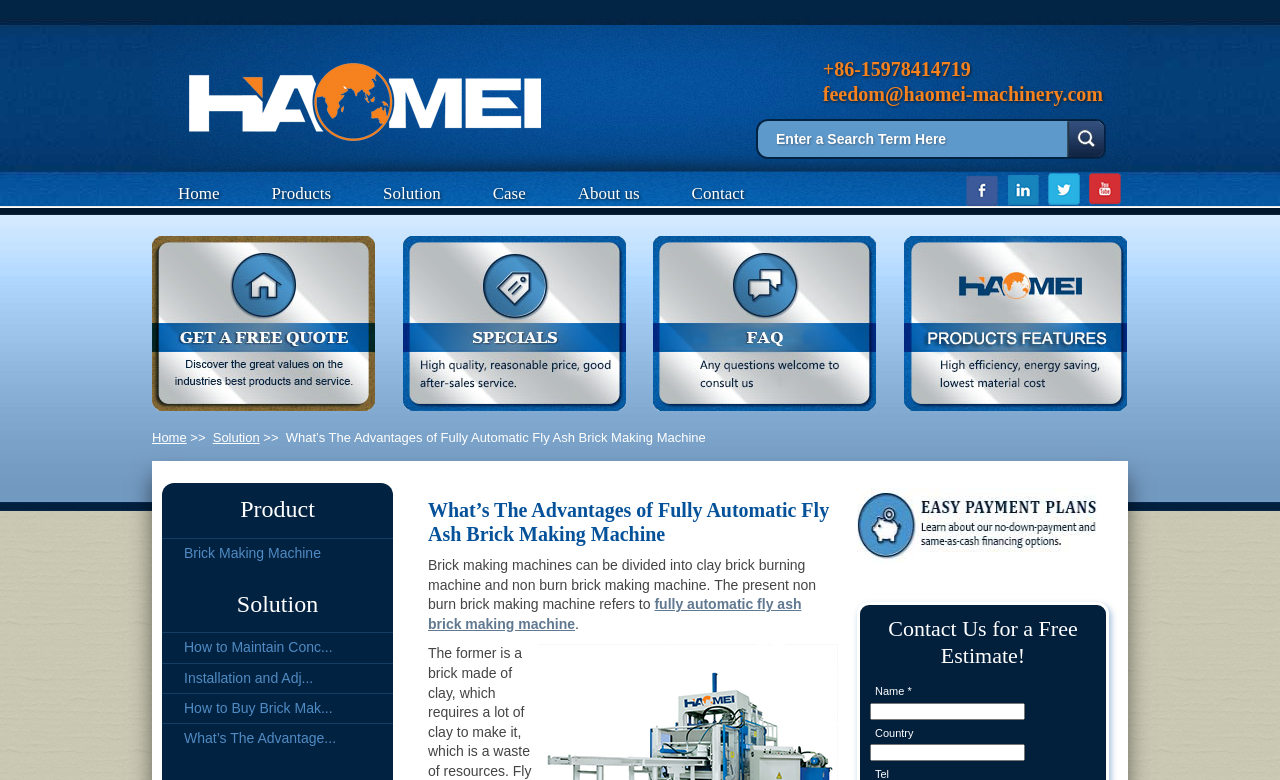Identify the bounding box coordinates of the area that should be clicked in order to complete the given instruction: "Search for a term". The bounding box coordinates should be four float numbers between 0 and 1, i.e., [left, top, right, bottom].

[0.591, 0.153, 0.835, 0.204]